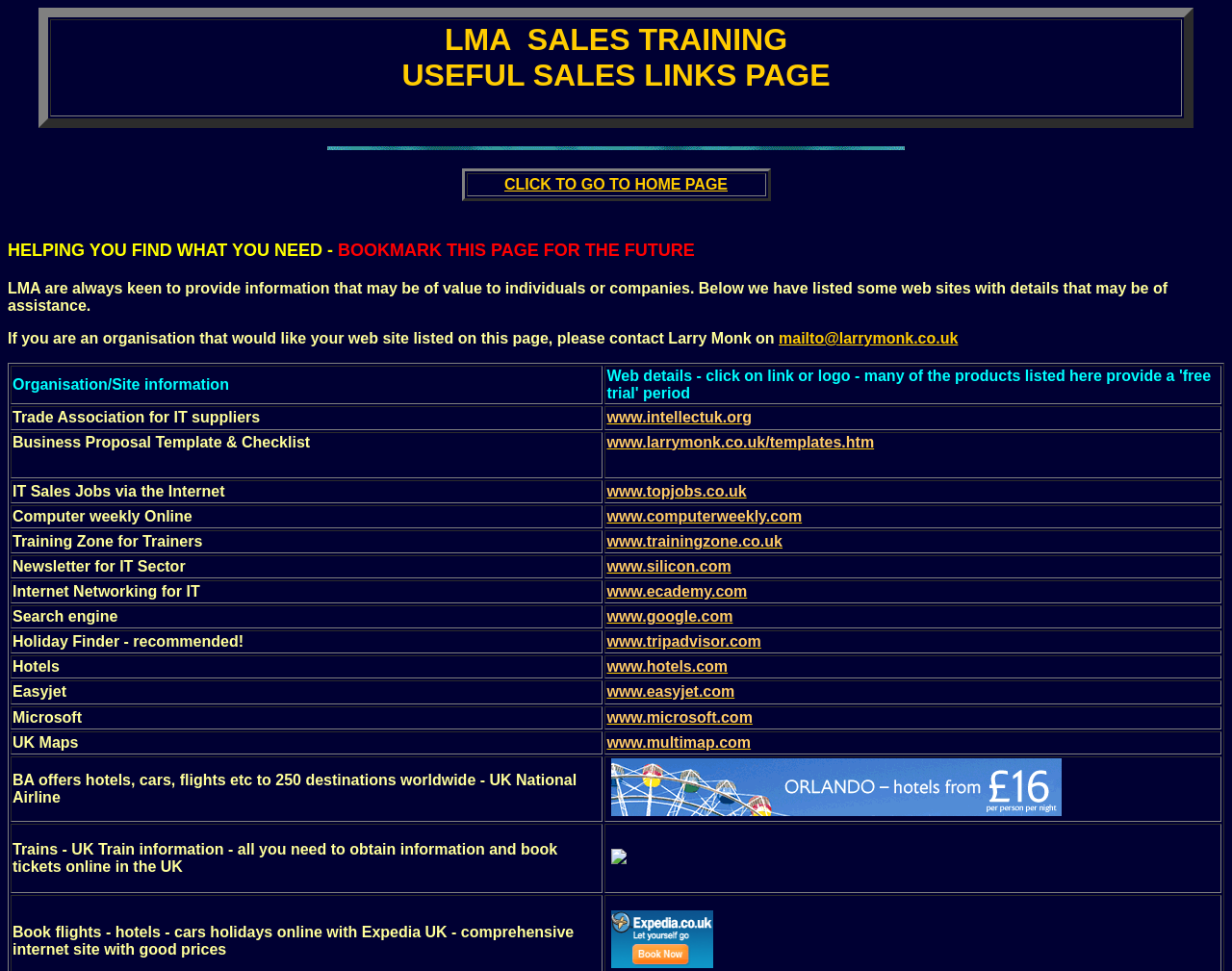What is the text of the first heading on the webpage?
Answer briefly with a single word or phrase based on the image.

LMA SALES TRAINING USEFUL SALES LINKS PAGE